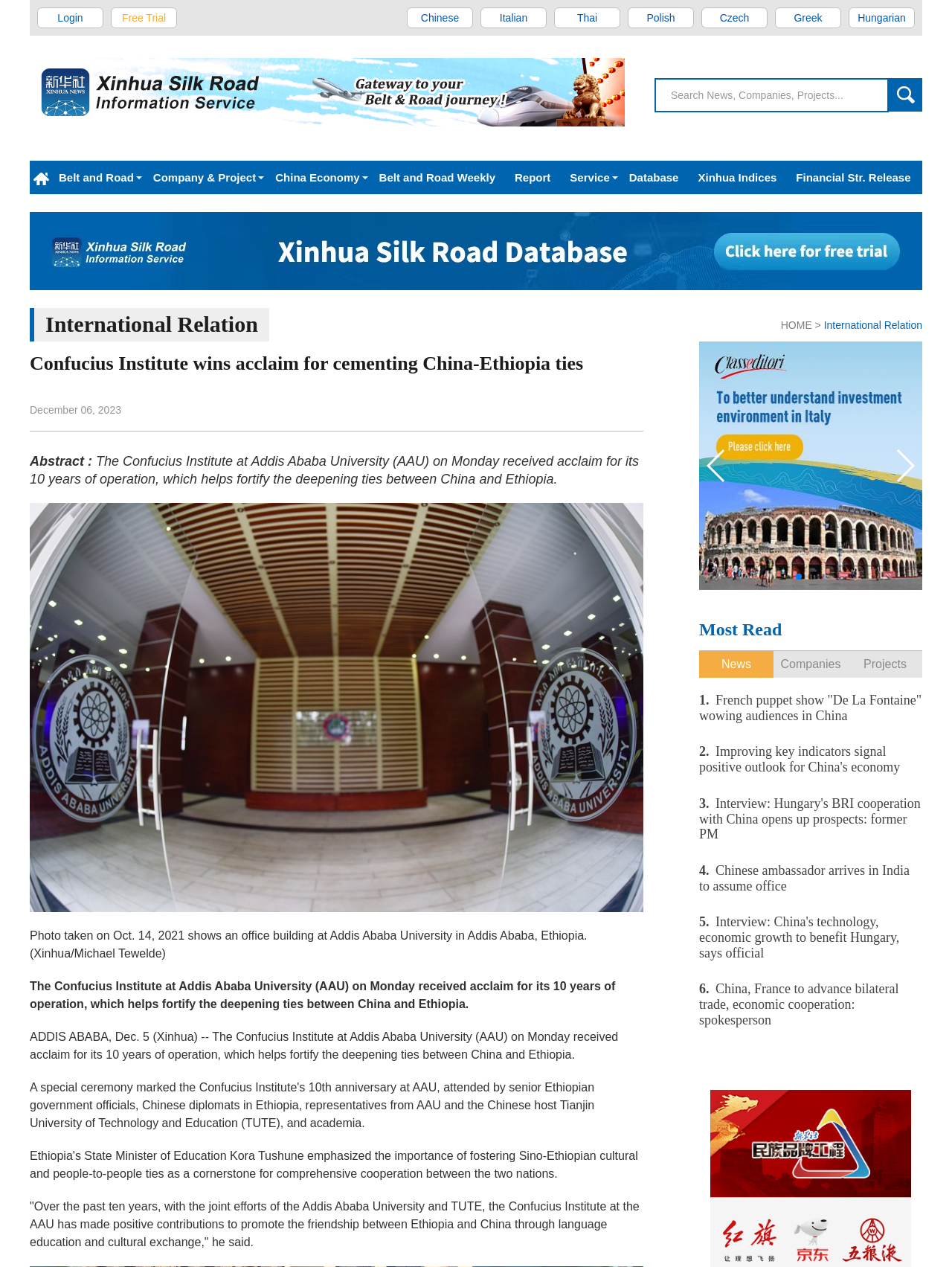Locate the heading on the webpage and return its text.

Confucius Institute wins acclaim for cementing China-Ethiopia ties